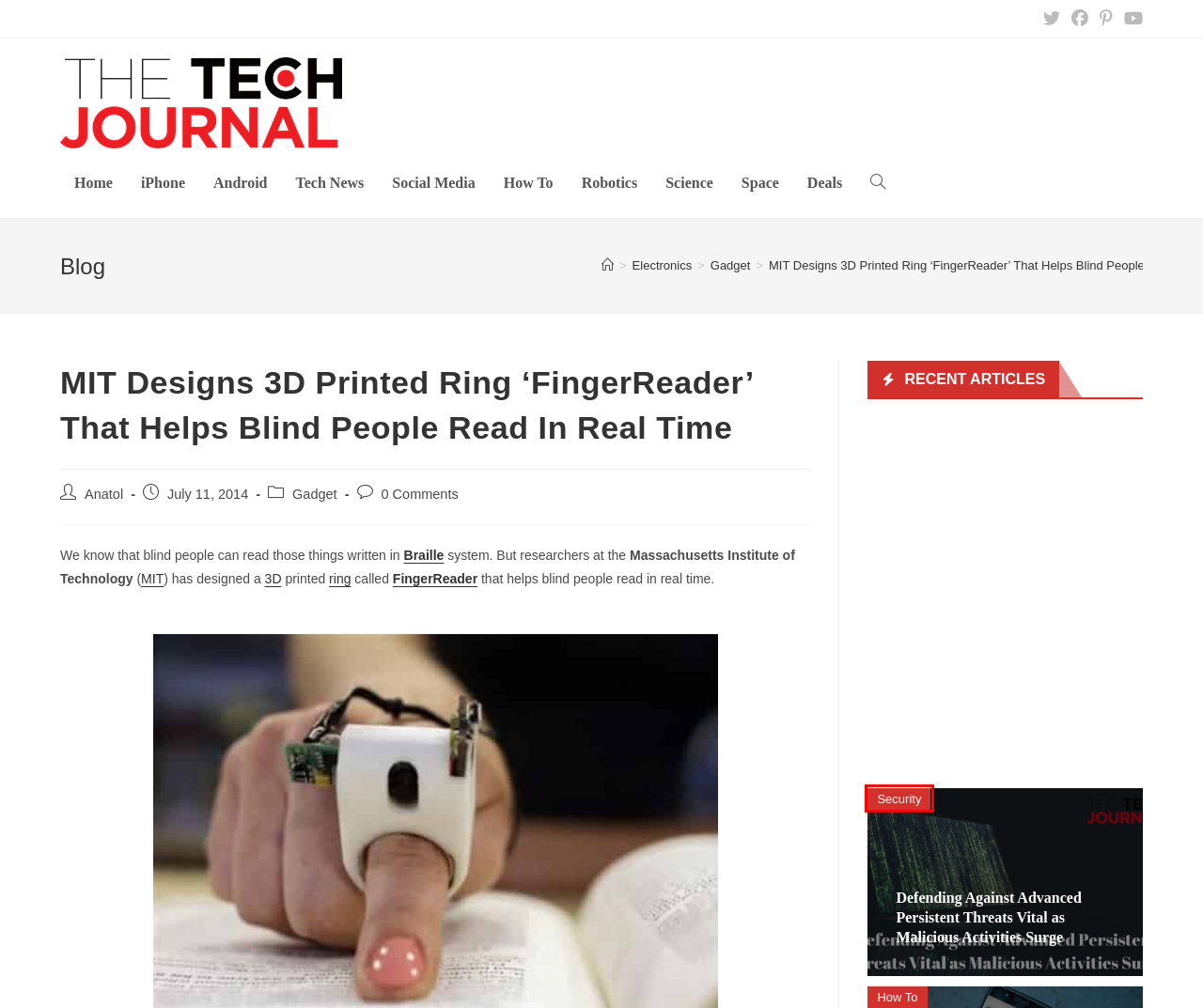Examine the screenshot of the webpage, which includes a red bounding box around an element. Choose the best matching webpage description for the page that will be displayed after clicking the element inside the red bounding box. Here are the candidates:
A. Robotics Archives - The Tech Journal
B. iPhone Archives - The Tech Journal
C. Gadget Archives - The Tech Journal
D. Anatol - The Tech Journal
E. How To Archives - The Tech Journal
F. Space Archives - The Tech Journal
G. Android Archives - The Tech Journal
H. Security Archives - The Tech Journal

H